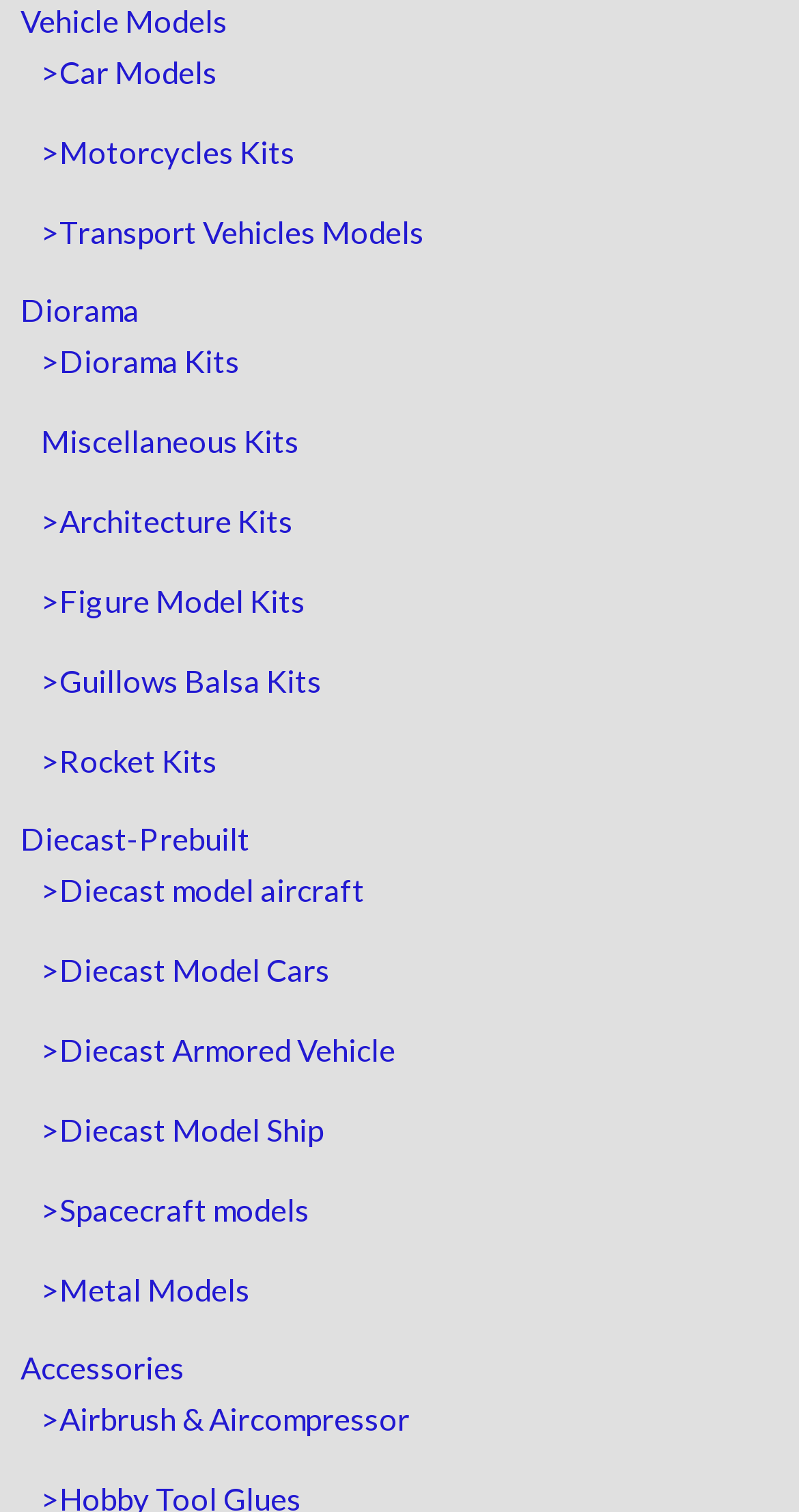How many categories of models are available on this website?
Look at the webpage screenshot and answer the question with a detailed explanation.

The webpage provides four main categories of models: Vehicle Models, Diorama, Diecast-Prebuilt, and Accessories. Each of these categories has subcategories, but at the top level, there are four main categories.